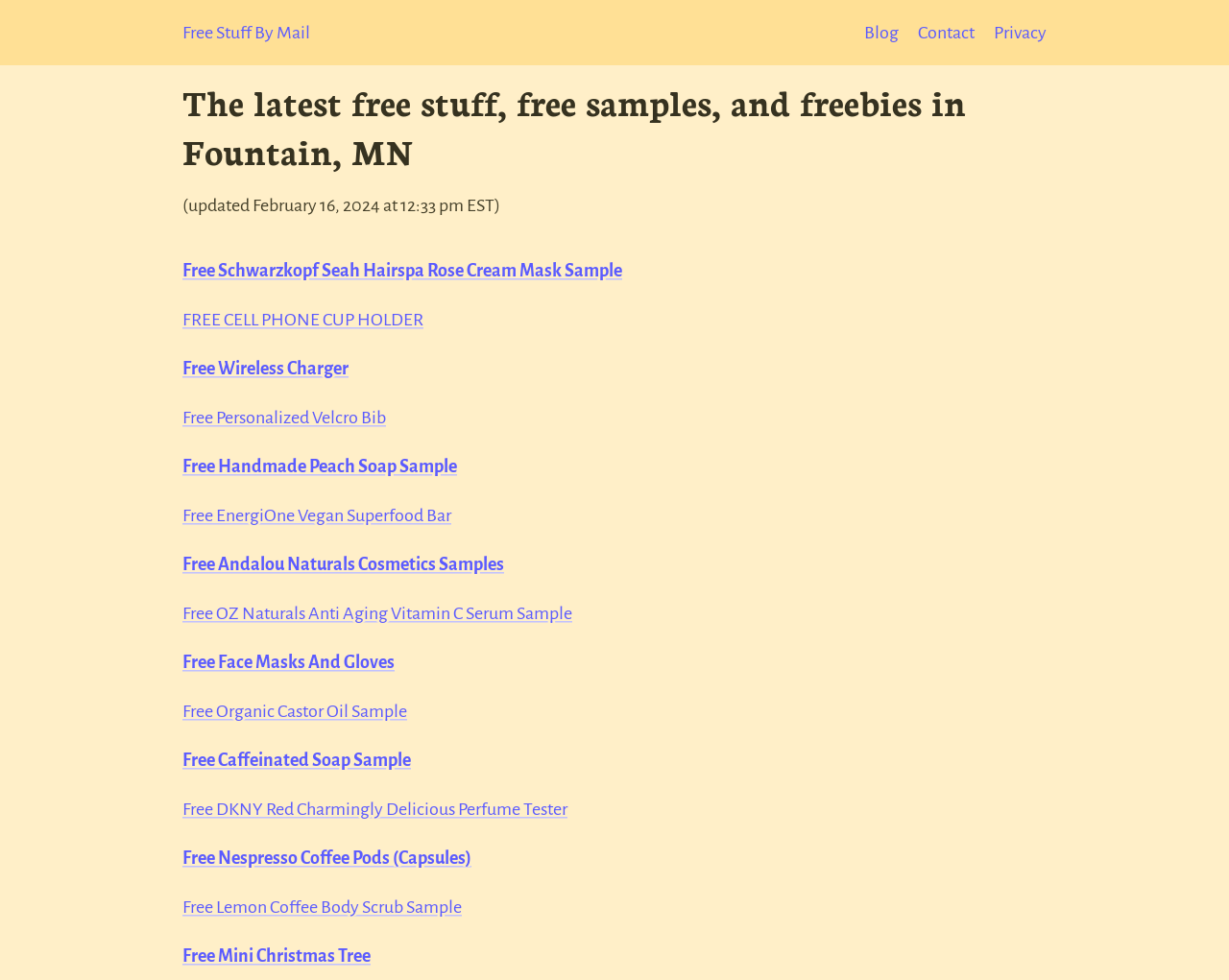Identify the bounding box coordinates of the section to be clicked to complete the task described by the following instruction: "Click on the 'Free Stuff By Mail' link". The coordinates should be four float numbers between 0 and 1, formatted as [left, top, right, bottom].

[0.148, 0.017, 0.252, 0.05]